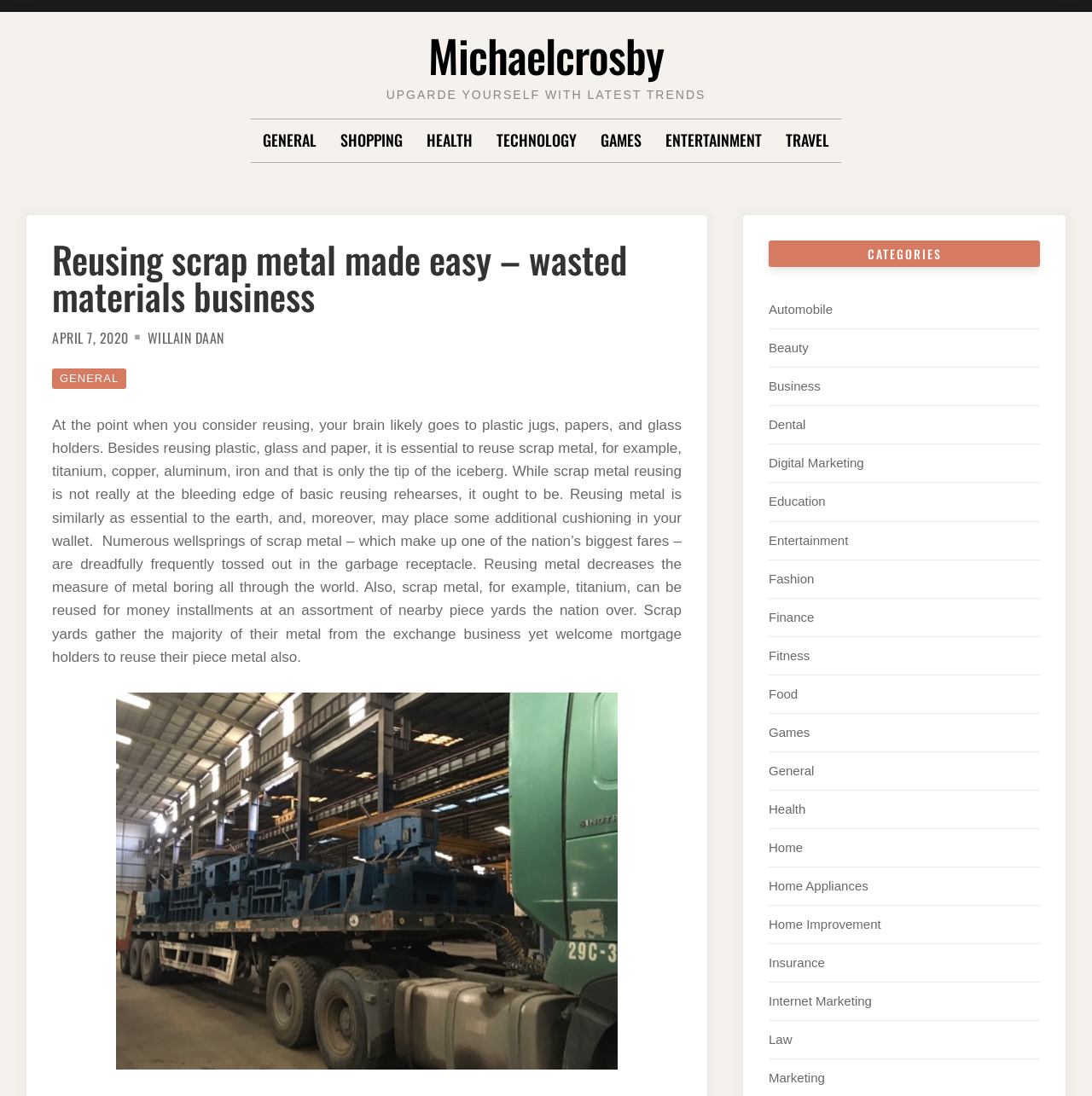Answer the following query with a single word or phrase:
What is the date of the article?

APRIL 7, 2020